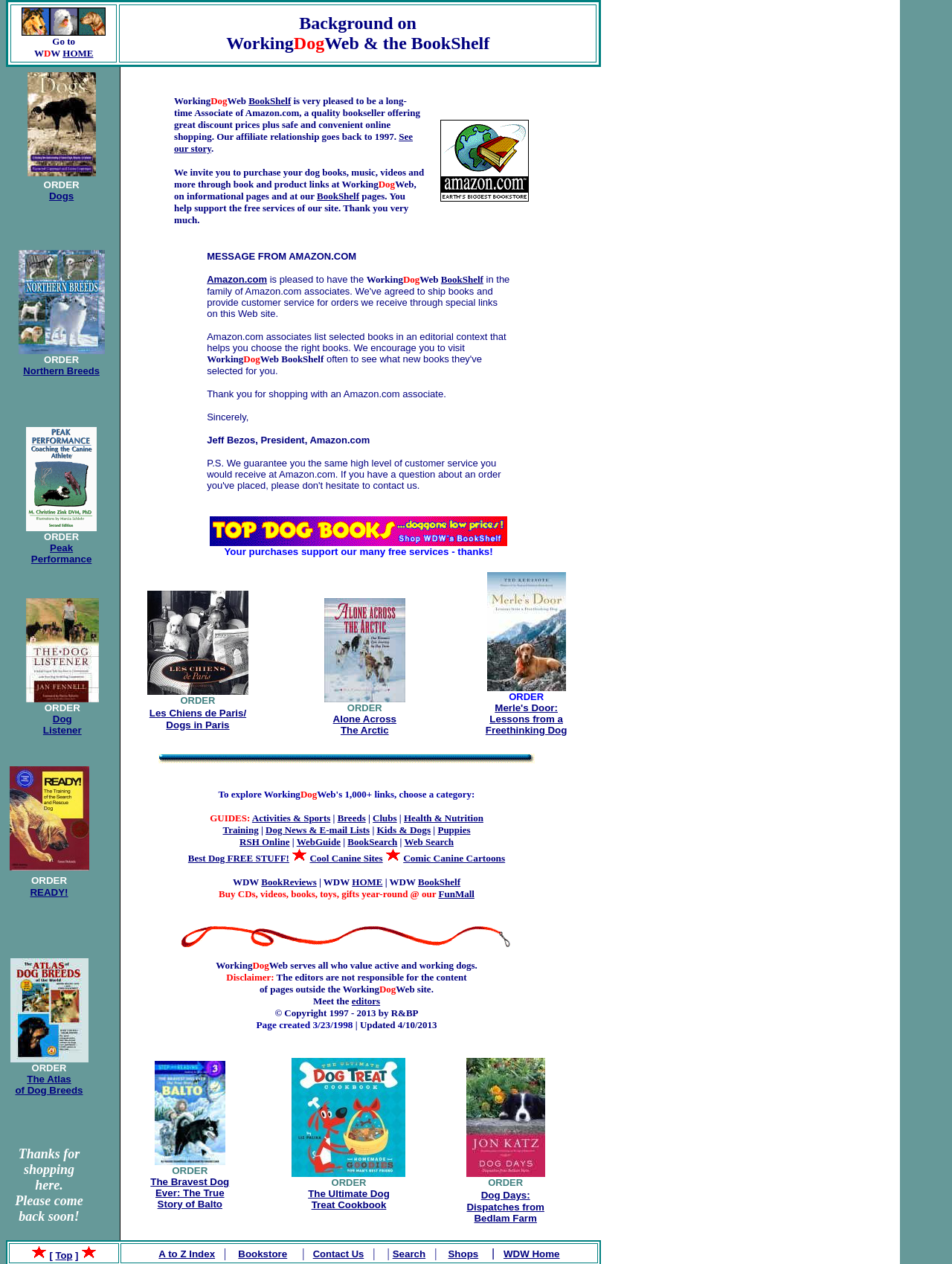Using the provided element description "Política de privacidad", determine the bounding box coordinates of the UI element.

None